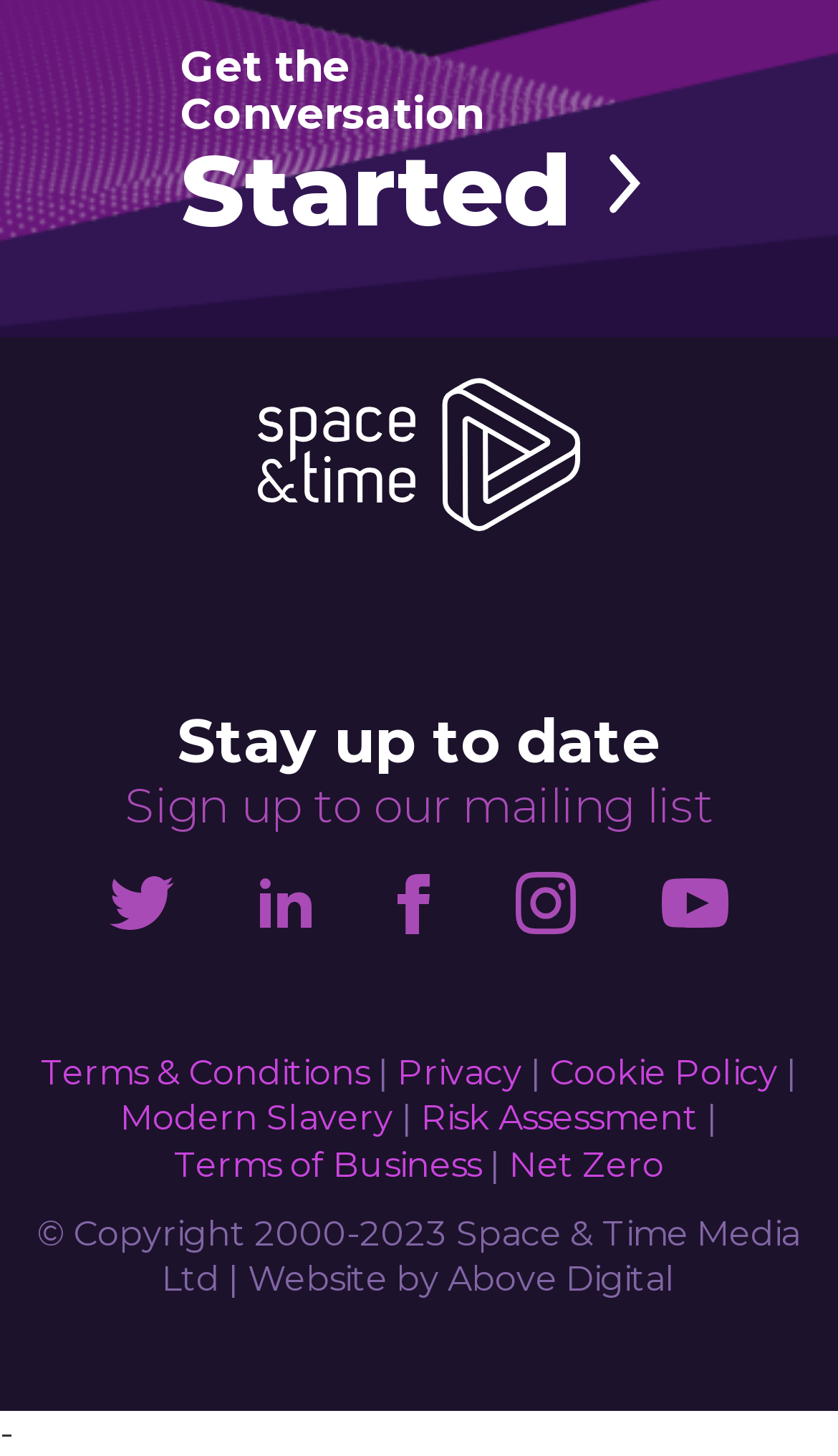Respond with a single word or phrase to the following question: How many links are available in the footer section?

7